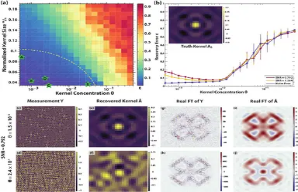What is the purpose of the dashed line in section (a)?
Using the image, elaborate on the answer with as much detail as possible.

The dashed line in section (a) represents a threshold or boundary condition within the data, which helps to distinguish between different regions or phases in the relationship between kernel concentration and the reconstructed kernel value (K).